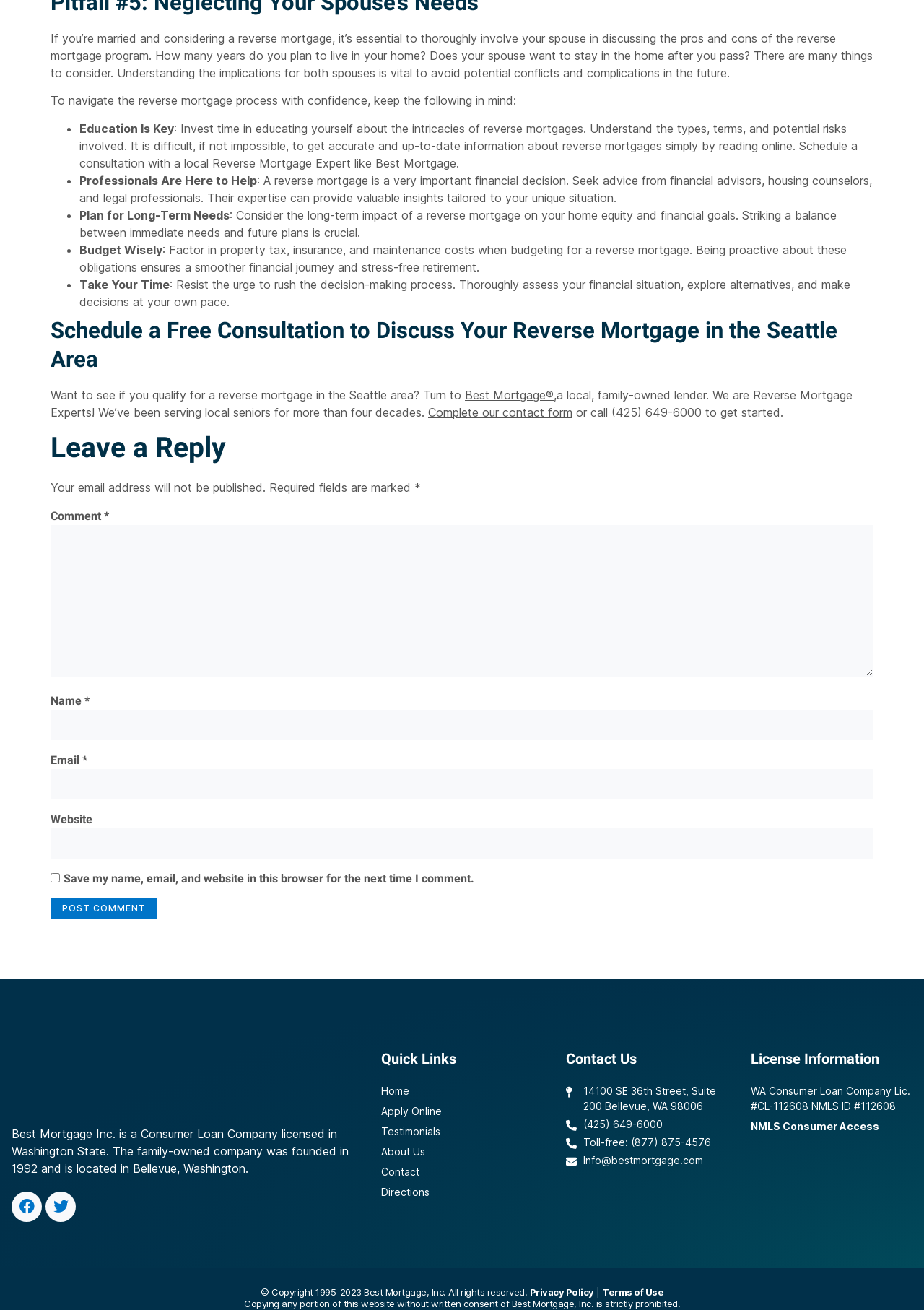Determine the bounding box coordinates of the target area to click to execute the following instruction: "Fill out the comment form."

[0.055, 0.401, 0.945, 0.517]